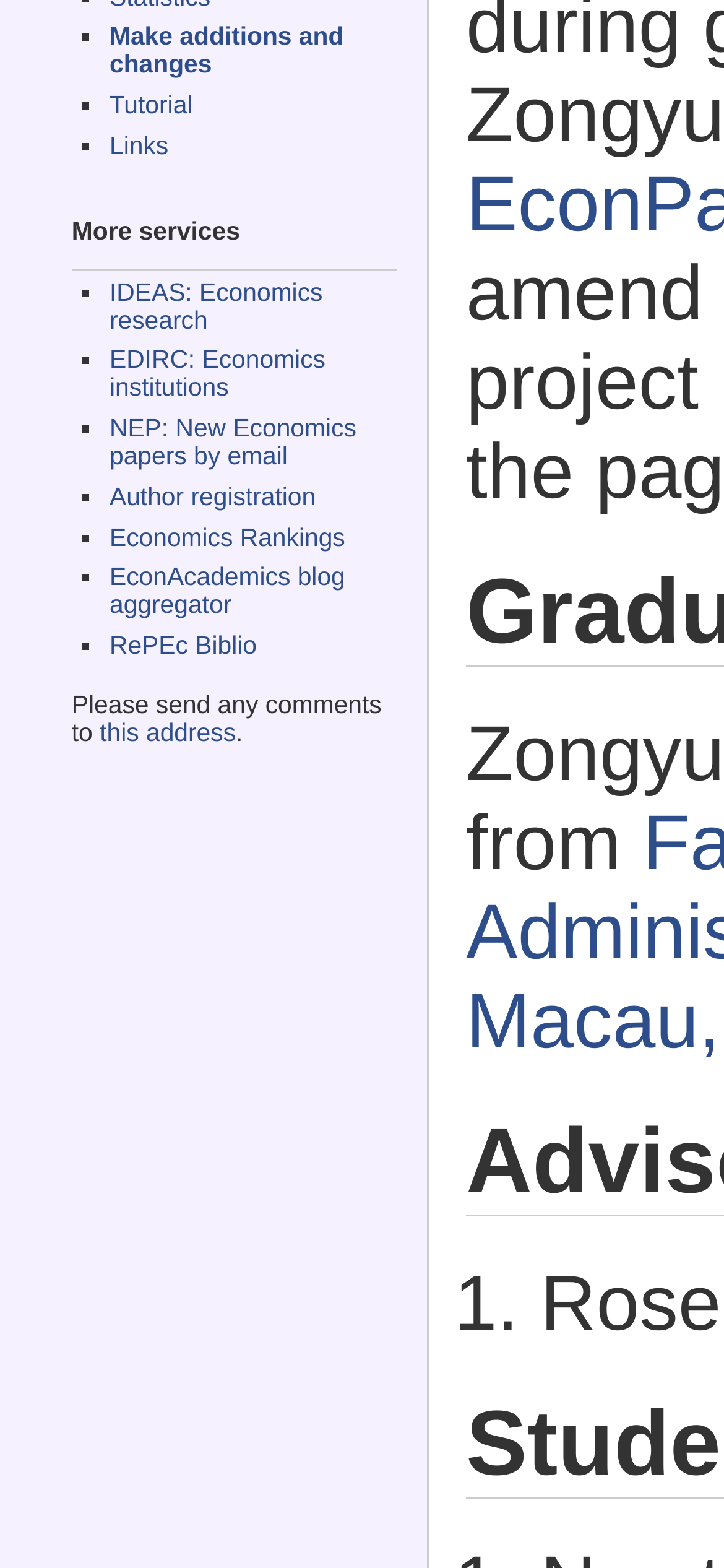Extract the bounding box coordinates of the UI element described: "Make additions and changes". Provide the coordinates in the format [left, top, right, bottom] with values ranging from 0 to 1.

[0.151, 0.015, 0.475, 0.05]